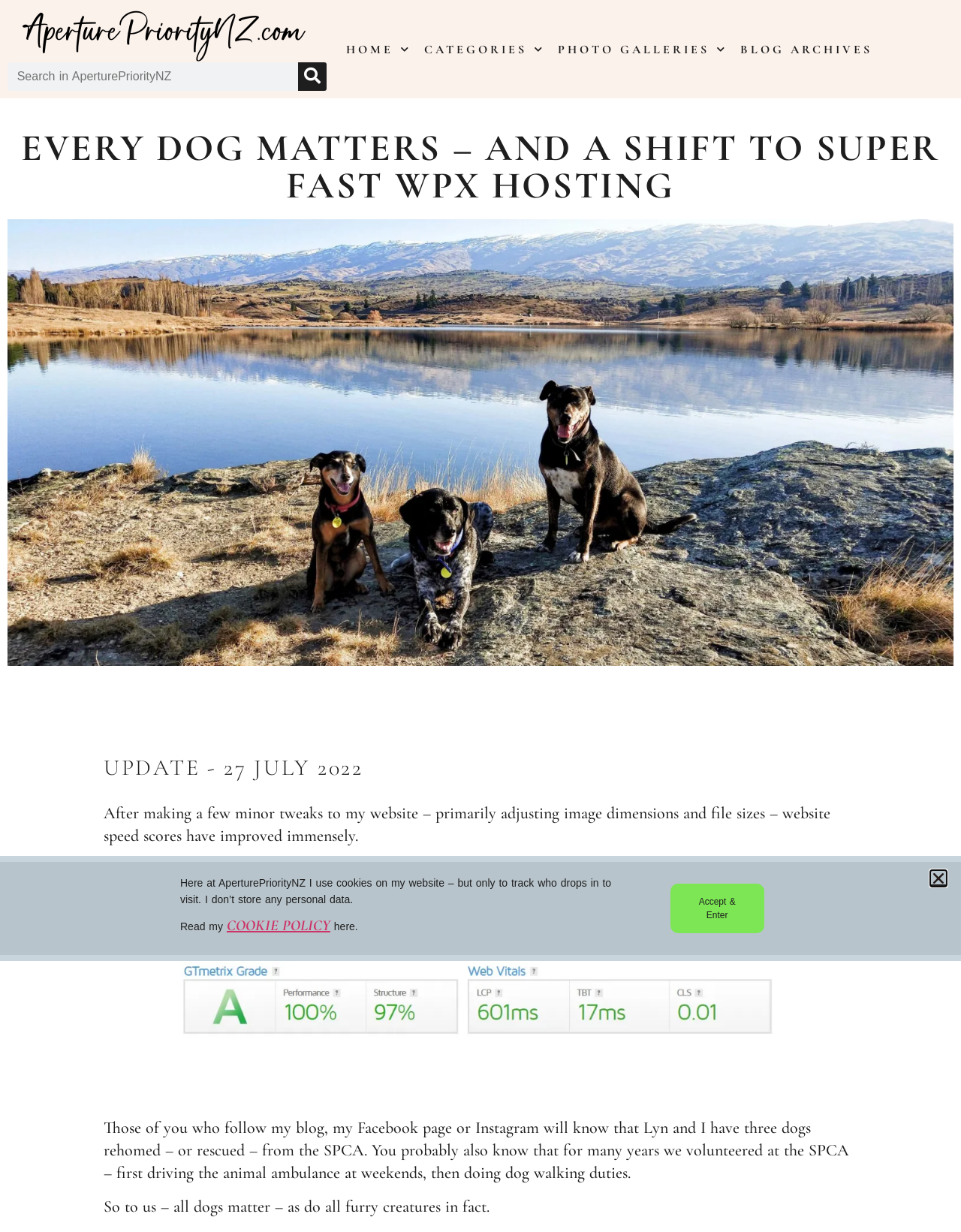Provide the bounding box coordinates of the area you need to click to execute the following instruction: "View PHOTO GALLERIES".

[0.576, 0.018, 0.762, 0.062]